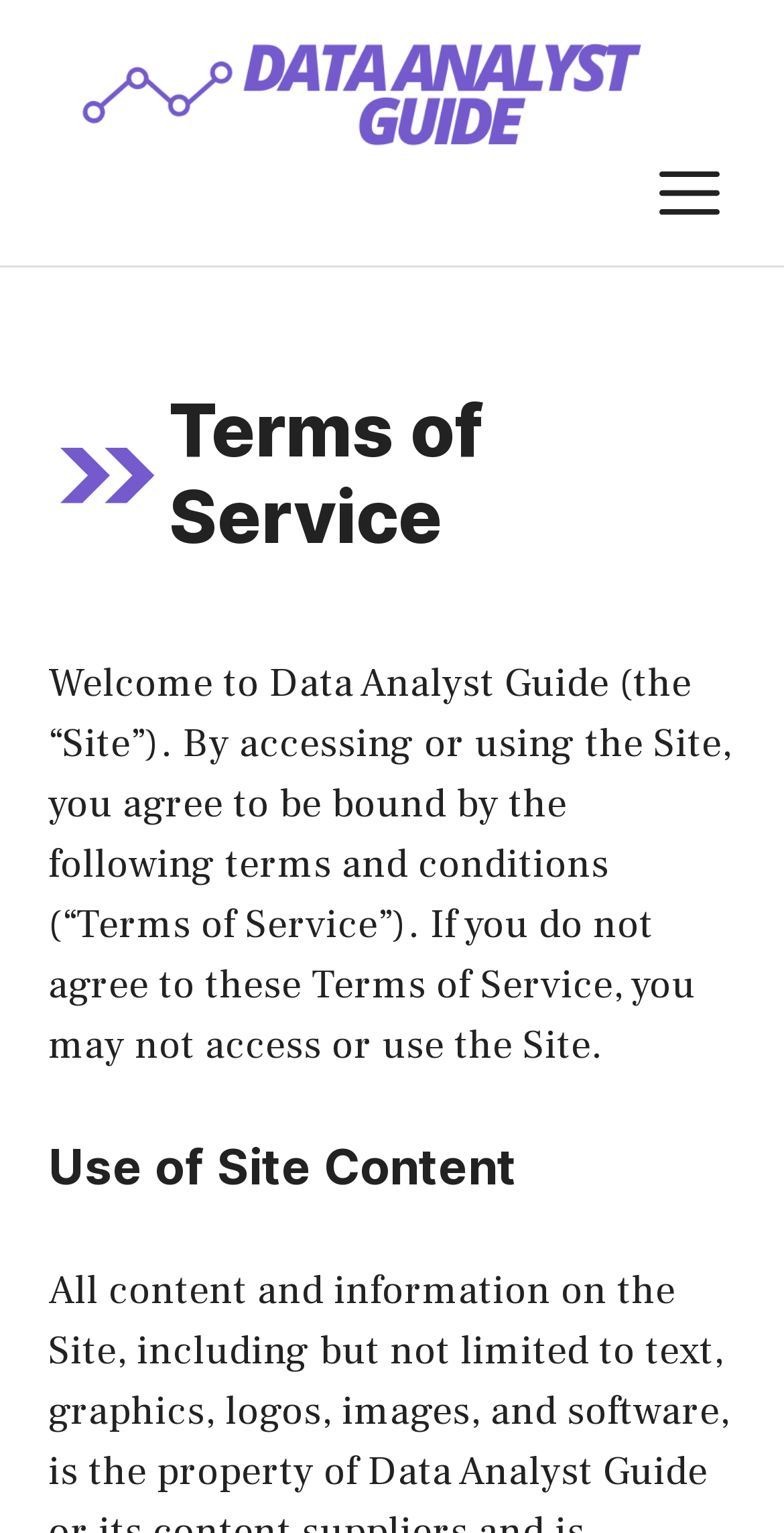Provide the text content of the webpage's main heading.

Terms of Service